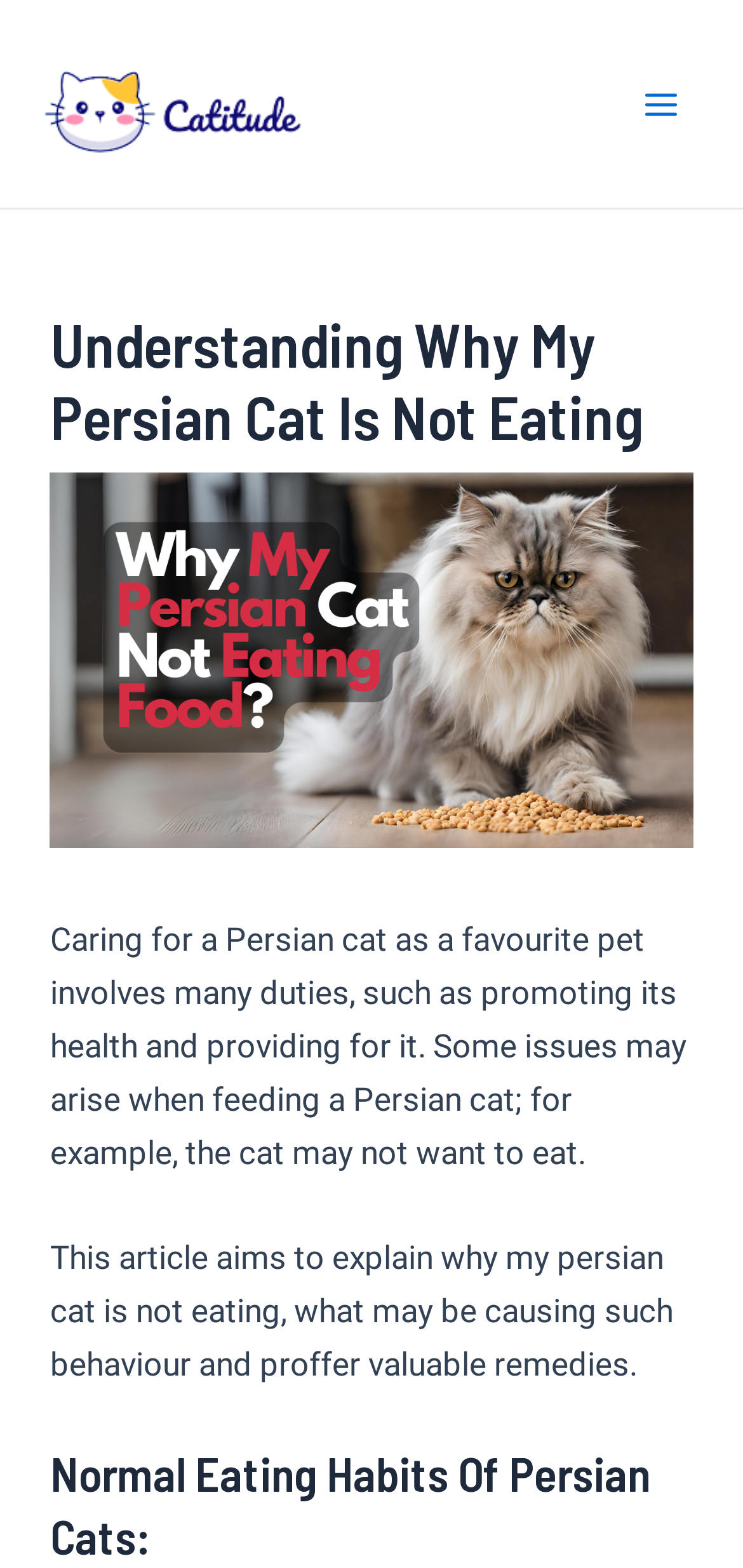Using the provided element description, identify the bounding box coordinates as (top-left x, top-left y, bottom-right x, bottom-right y). Ensure all values are between 0 and 1. Description: Main Menu

[0.832, 0.039, 0.949, 0.094]